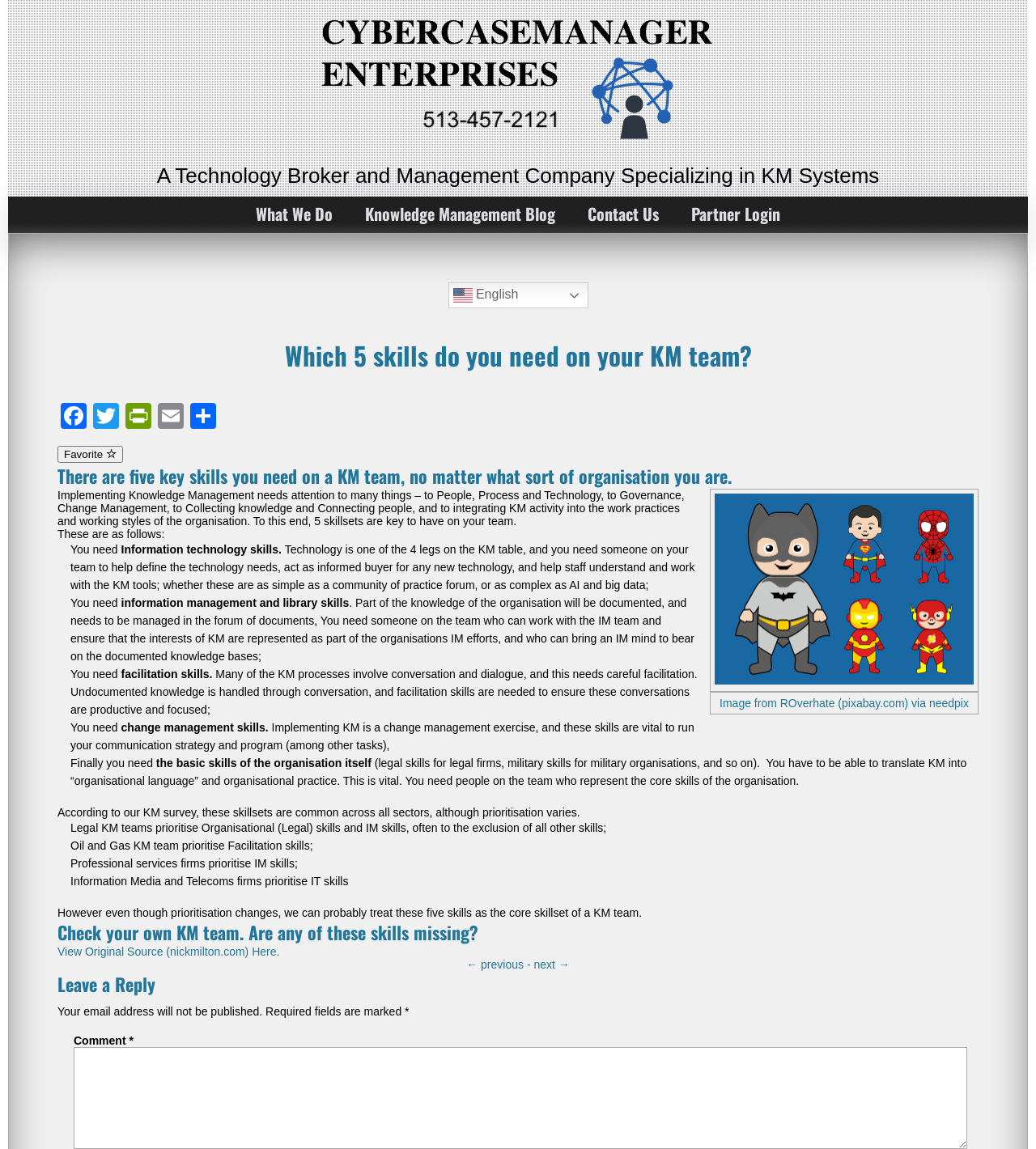Locate the bounding box coordinates of the clickable area needed to fulfill the instruction: "Click on the 'Partner Login' link".

[0.652, 0.171, 0.769, 0.201]